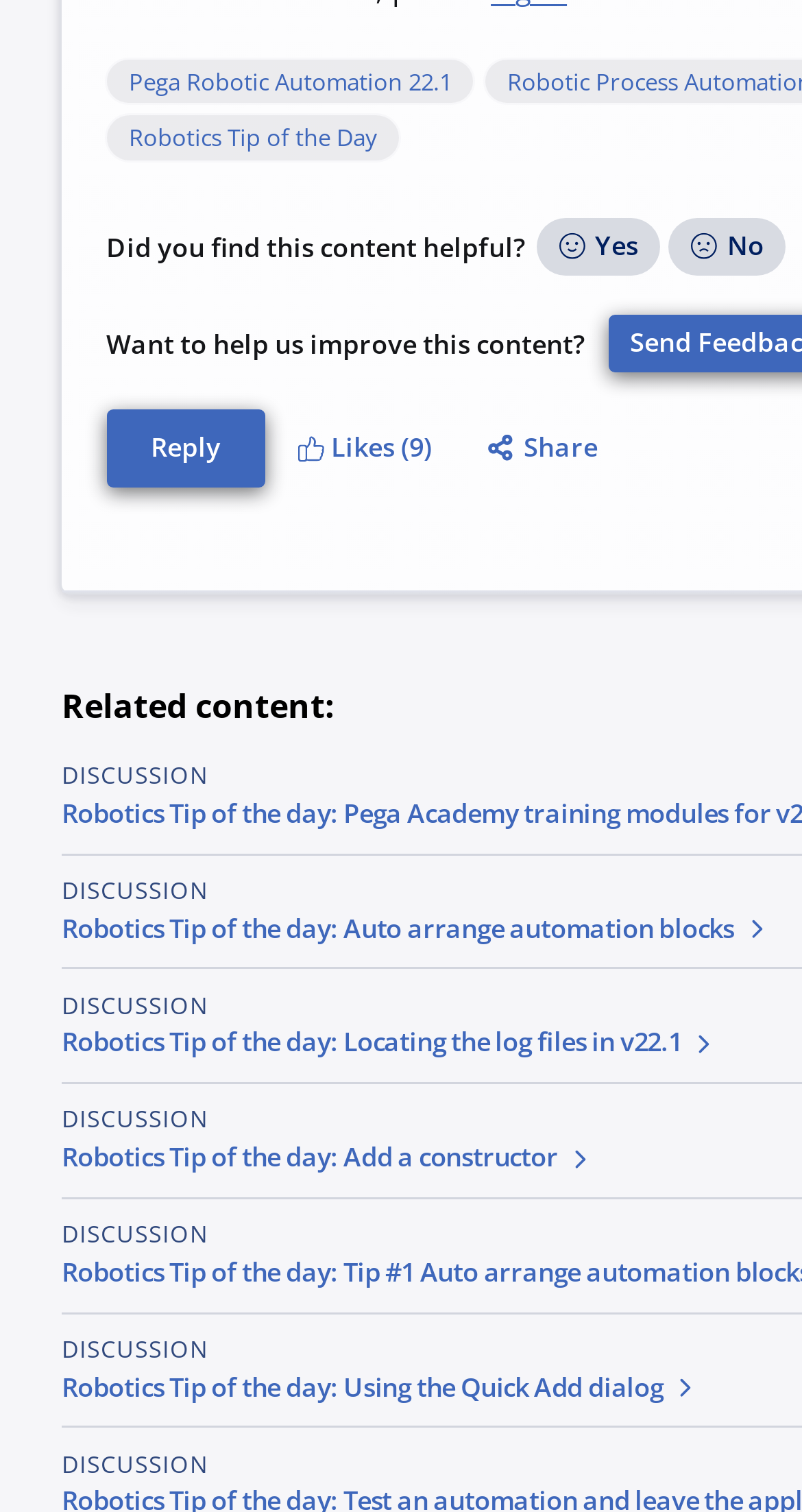Respond to the question with just a single word or phrase: 
What is the position of the 'Share' button?

Below the content